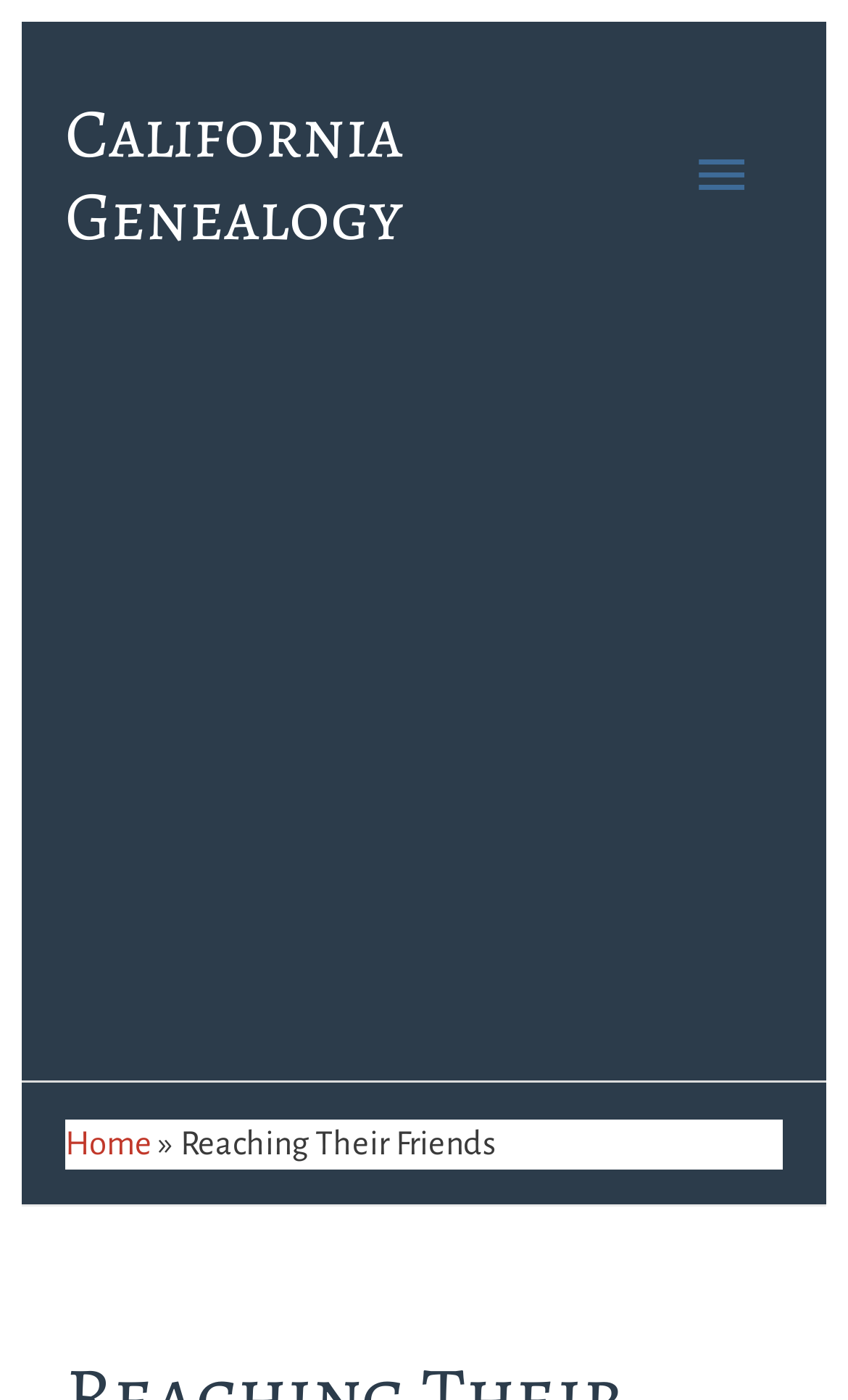Extract the primary header of the webpage and generate its text.

Reaching Their Friends